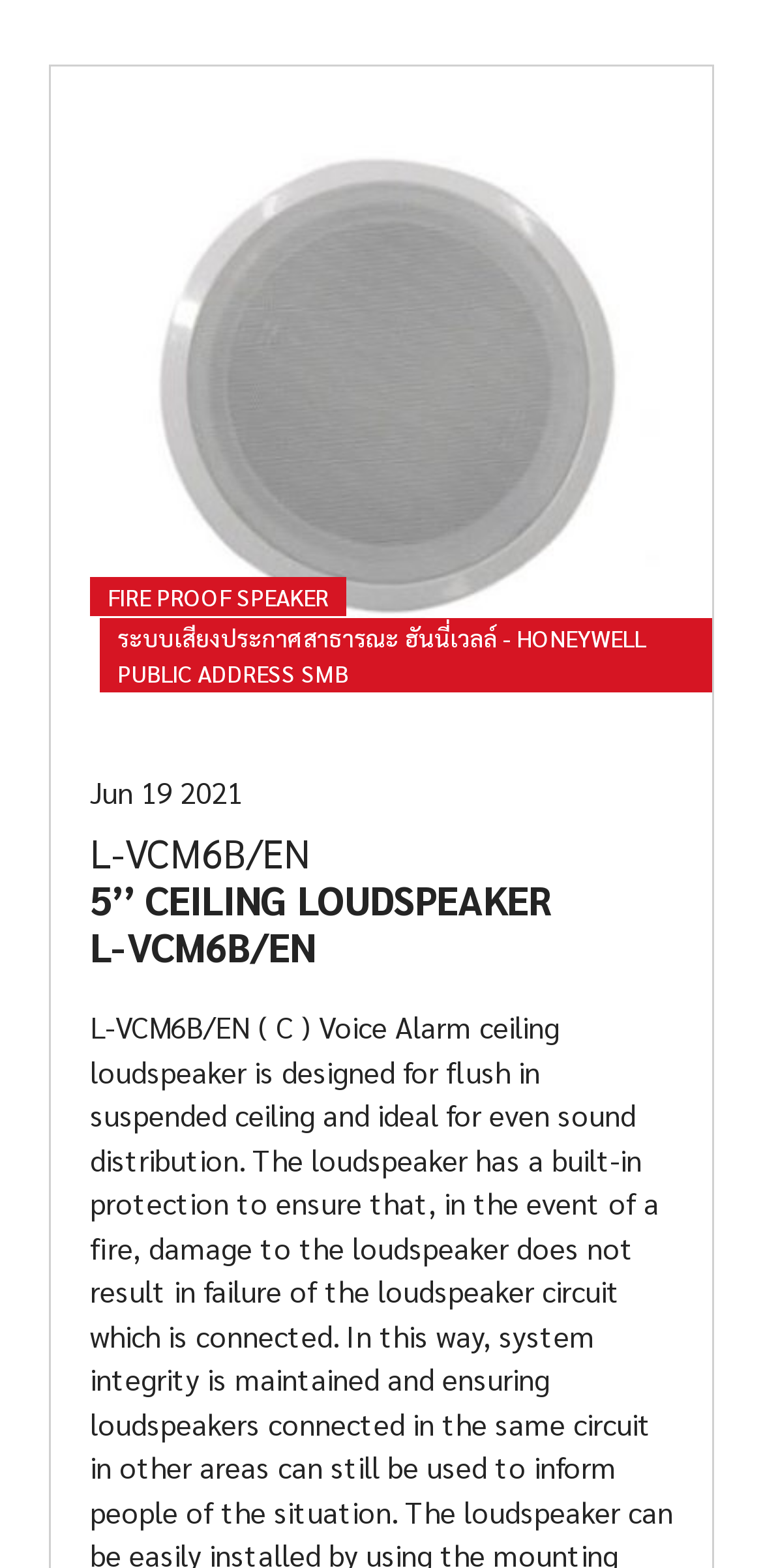Please determine the bounding box coordinates for the element with the description: "Jun 19 2021".

[0.118, 0.493, 0.318, 0.517]